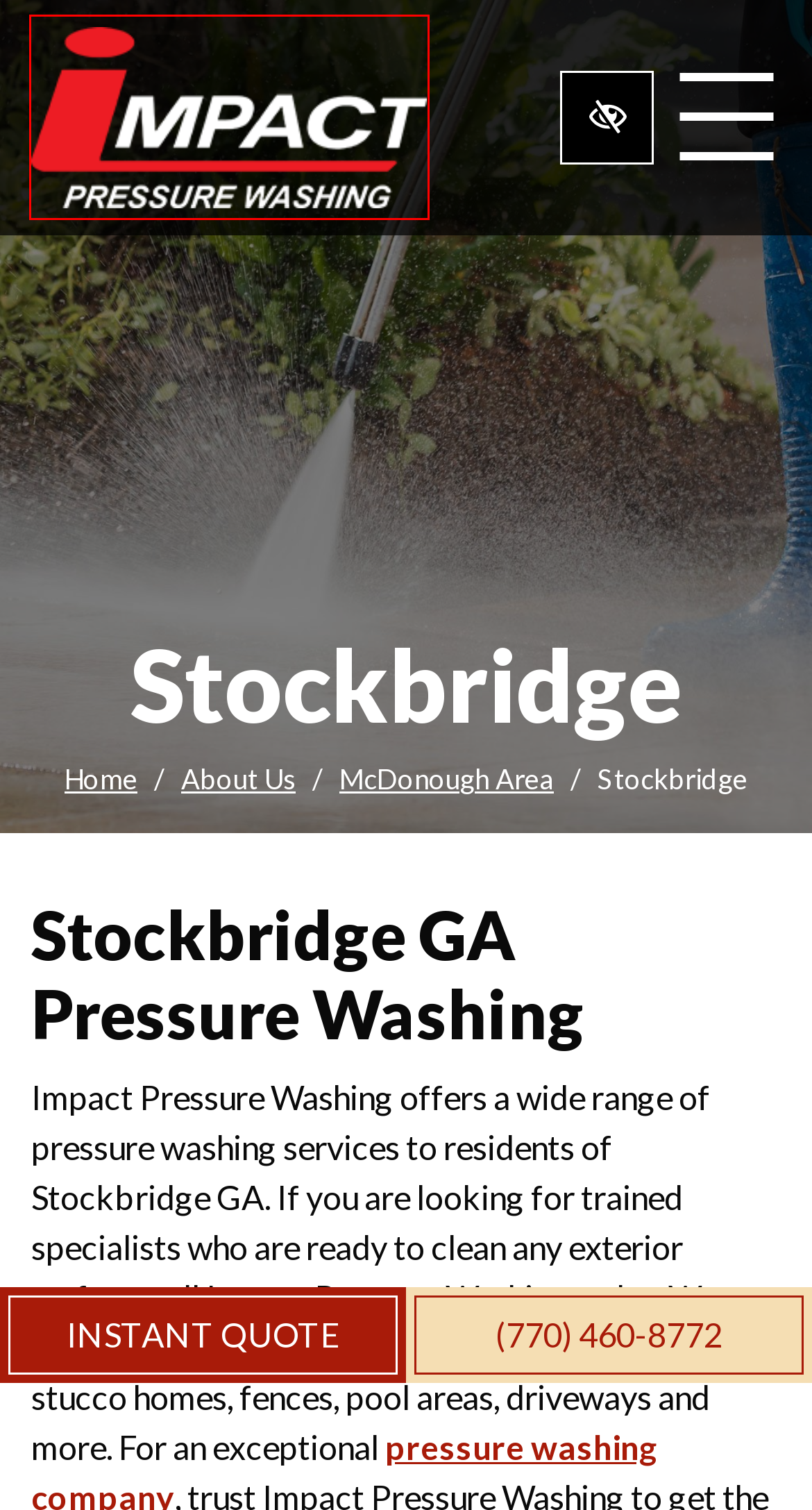You have a screenshot of a webpage with a red bounding box around a UI element. Determine which webpage description best matches the new webpage that results from clicking the element in the bounding box. Here are the candidates:
A. Sitemap | Impact
B. About Impact Pressure Washing Services | Best Atlanta Power Washing Contractor
C. Accessibility Policy | Impact
D. McDonough GA Commercial Pressure Washing | Residential Pressure Washing
E. Atlanta SEO Company | Digital Marketing Consultants | Web Design Agenc
F. Privacy Policy | Impact
G. Atlanta GA Commercial Pressure Washing | Fayetteville, Kennesaw, McDonough
H. Contact Impact Pressure Washing | Atlanta, Fayetteville, Kennesaw, McDonough

G